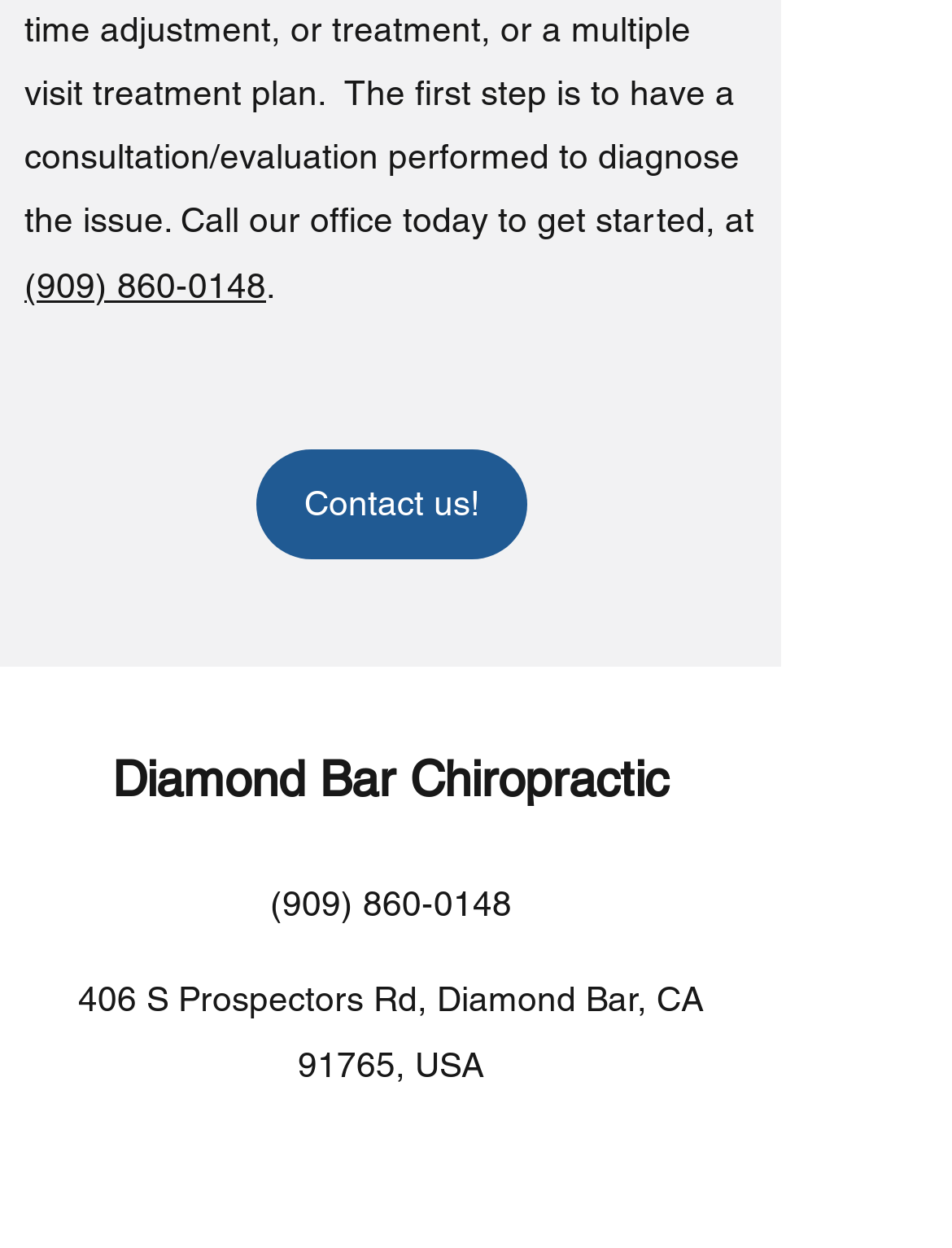Find the bounding box coordinates of the clickable element required to execute the following instruction: "Visit Facebook page". Provide the coordinates as four float numbers between 0 and 1, i.e., [left, top, right, bottom].

[0.269, 0.934, 0.321, 0.973]